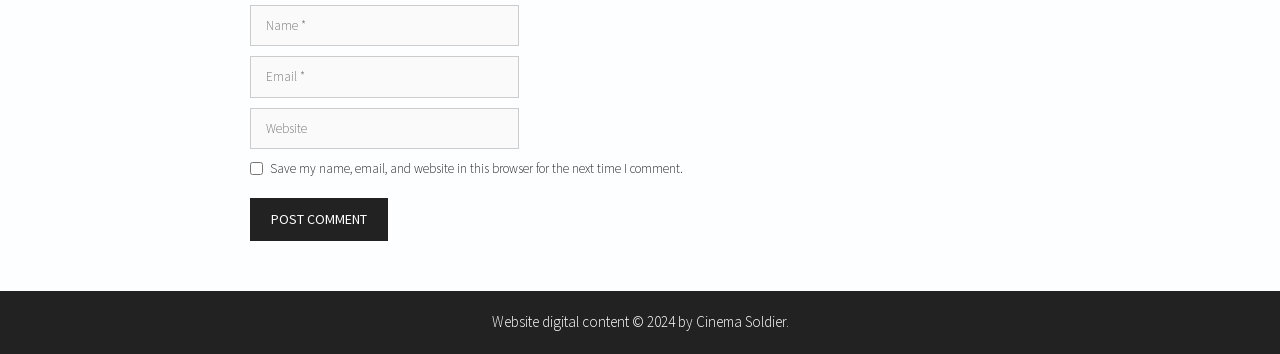Give a concise answer using only one word or phrase for this question:
What is the name of the website owner?

Cinema Soldier